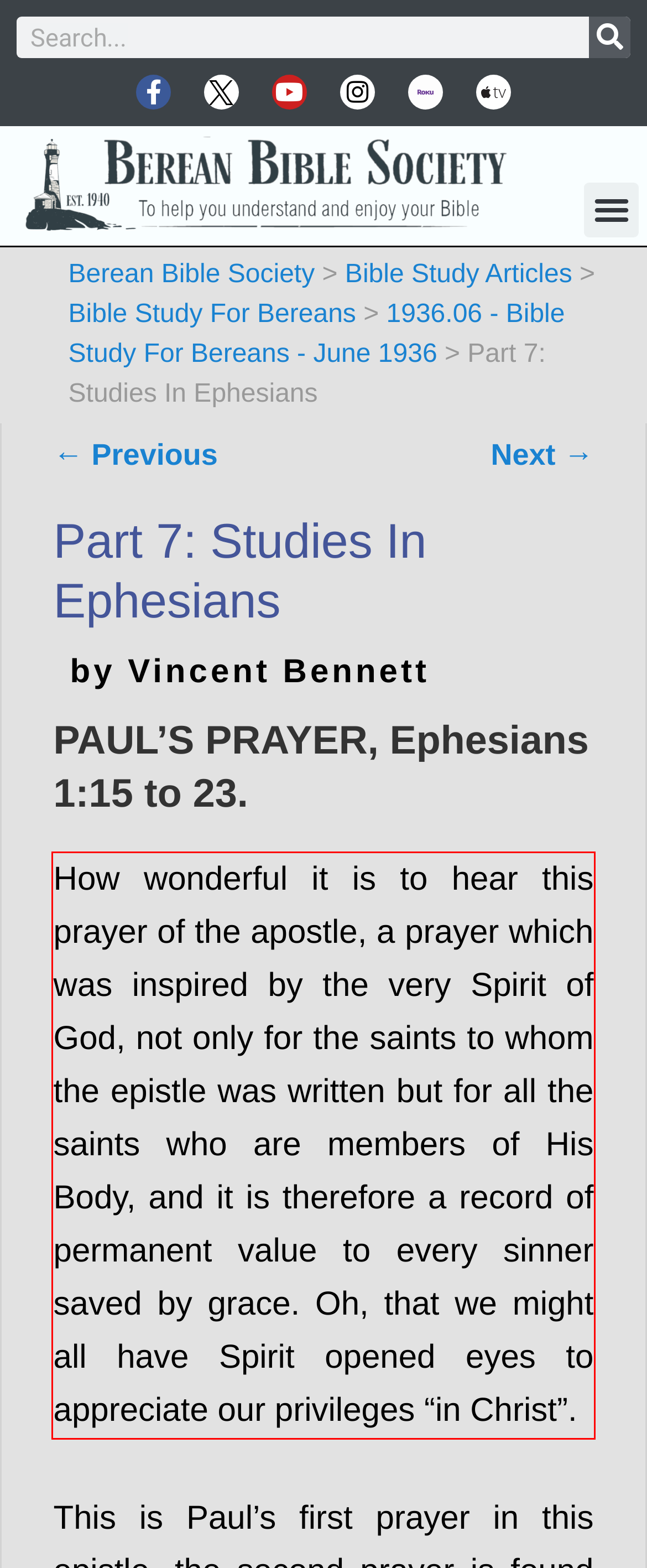You have a screenshot of a webpage, and there is a red bounding box around a UI element. Utilize OCR to extract the text within this red bounding box.

How wonderful it is to hear this prayer of the apostle, a prayer which was inspired by the very Spirit of God, not only for the saints to whom the epistle was written but for all the saints who are members of His Body, and it is therefore a record of permanent value to every sinner saved by grace. Oh, that we might all have Spirit opened eyes to appreciate our privileges “in Christ”.